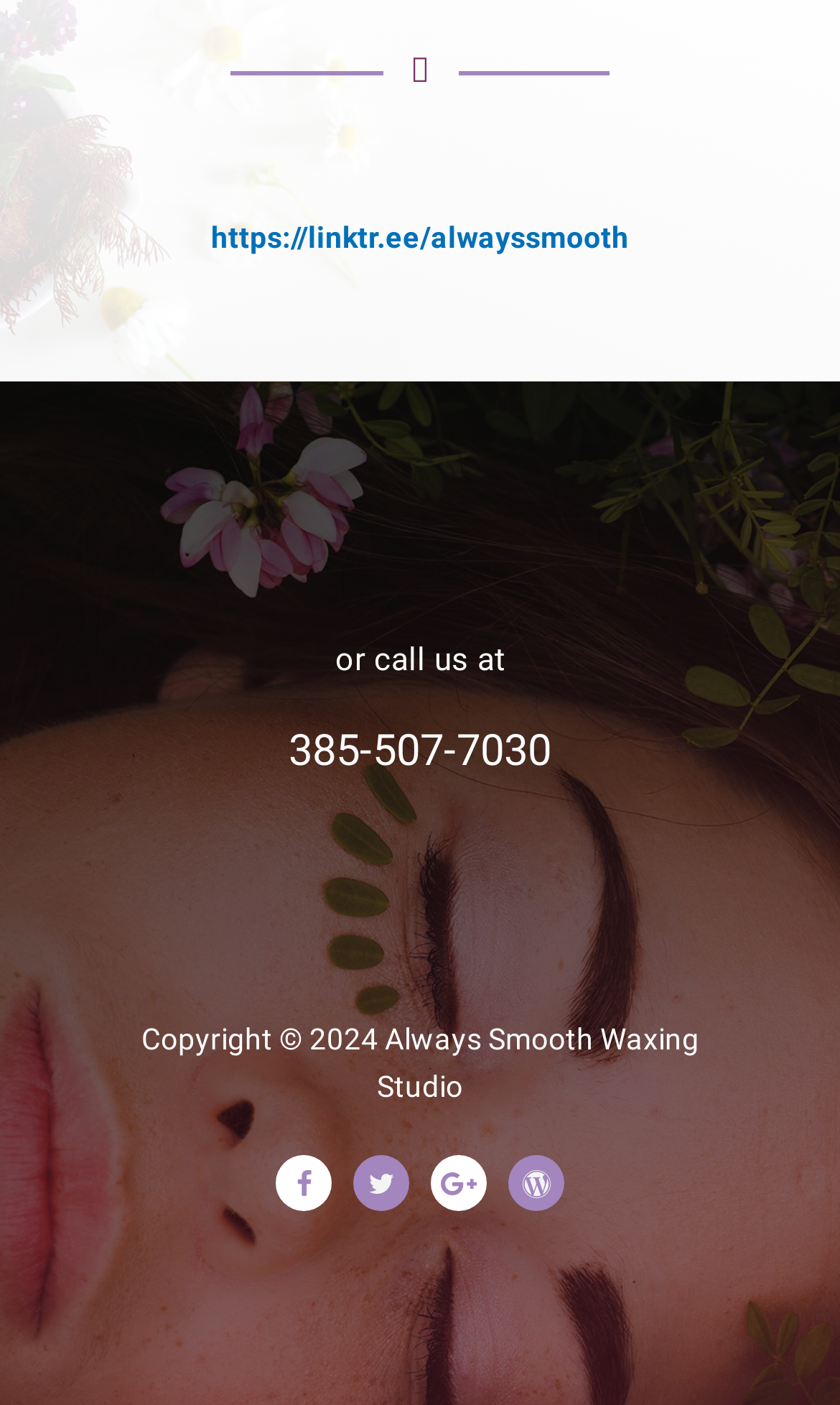Please reply to the following question with a single word or a short phrase:
What is the URL of the linktr.ee link?

https://linktr.ee/alwayssmooth